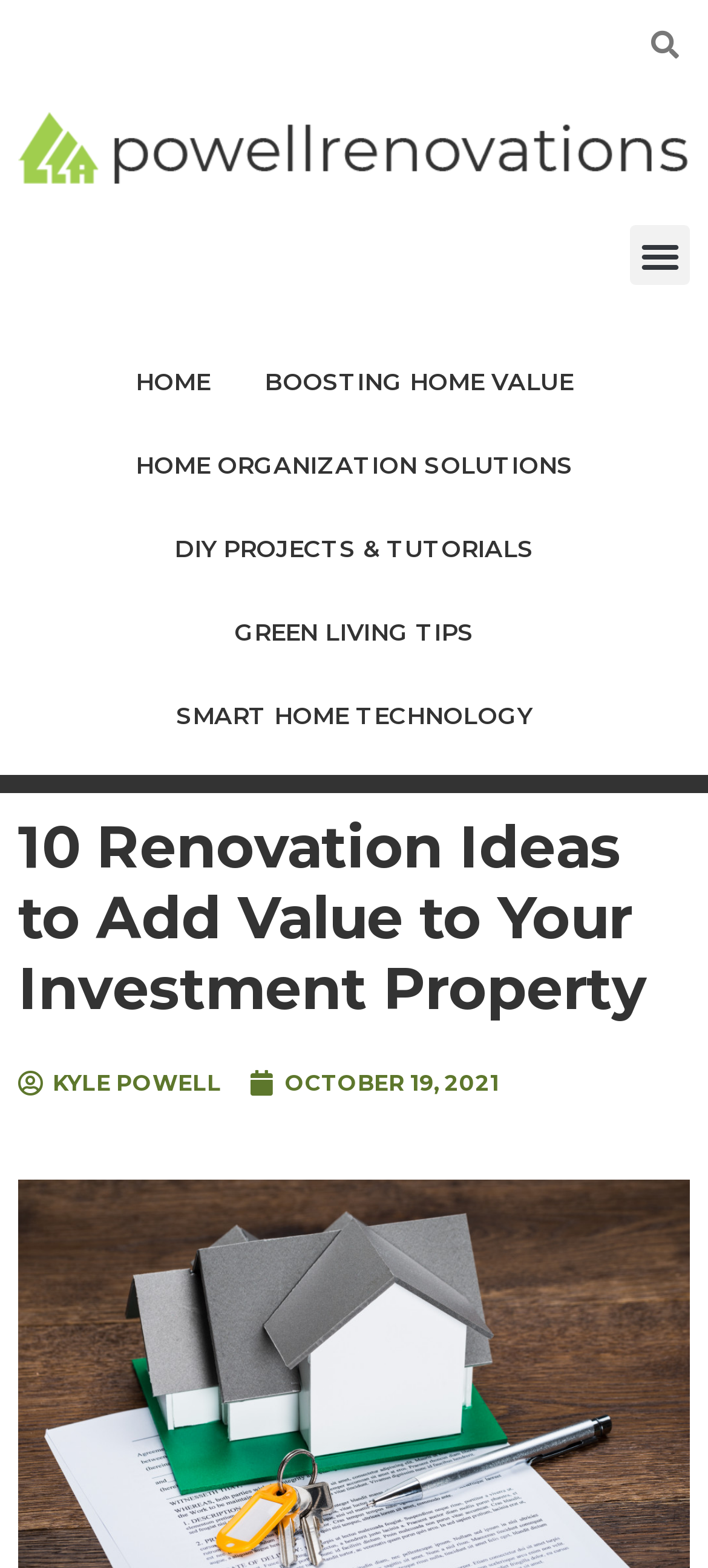Locate the bounding box coordinates of the clickable part needed for the task: "go to boosting home value page".

[0.335, 0.217, 0.847, 0.27]